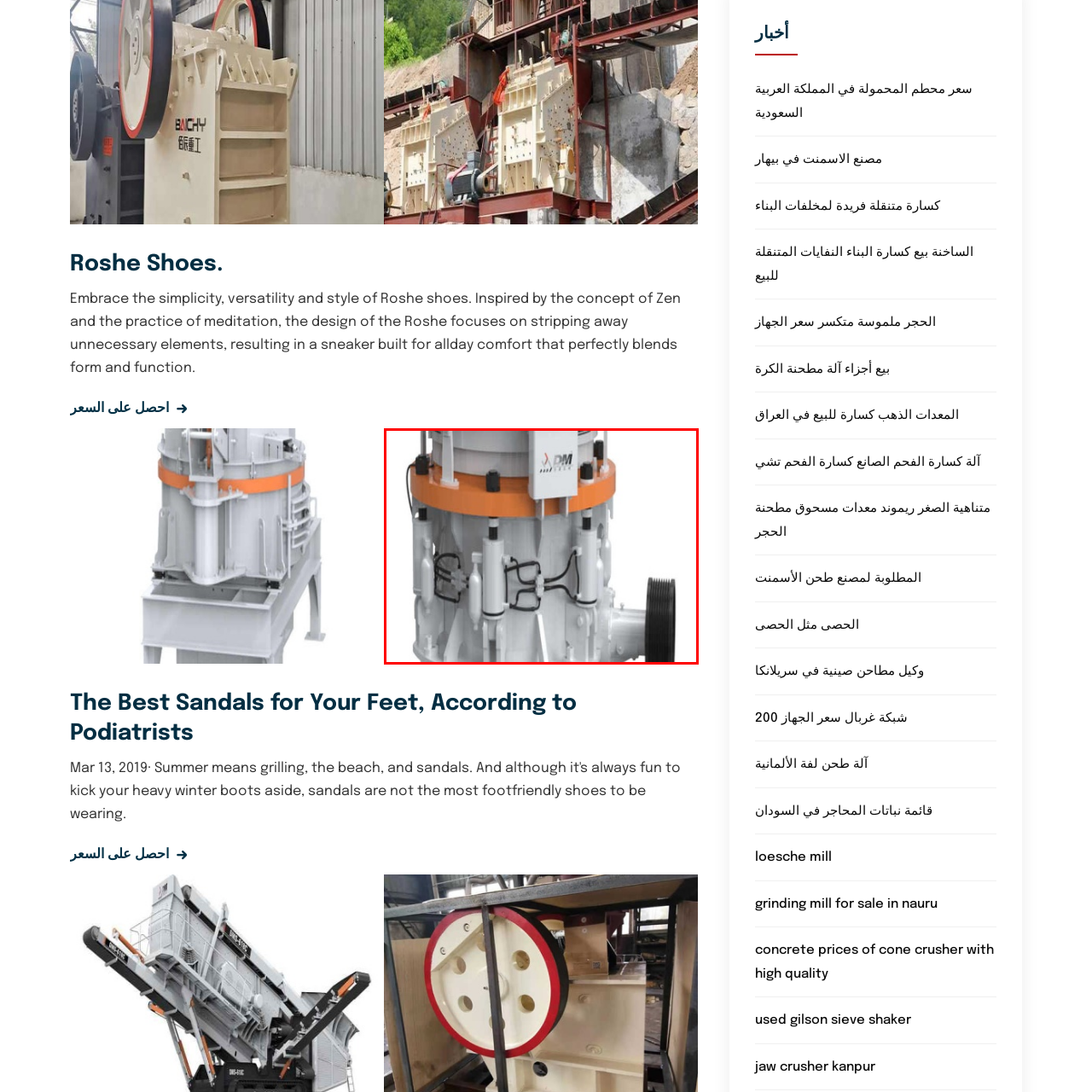What color is the ring around the upper section?
View the image encased in the red bounding box and respond with a detailed answer informed by the visual information.

The caption specifically mentions that the cone crusher is equipped with an orange ring around its upper section, indicating a high level of quality and performance.